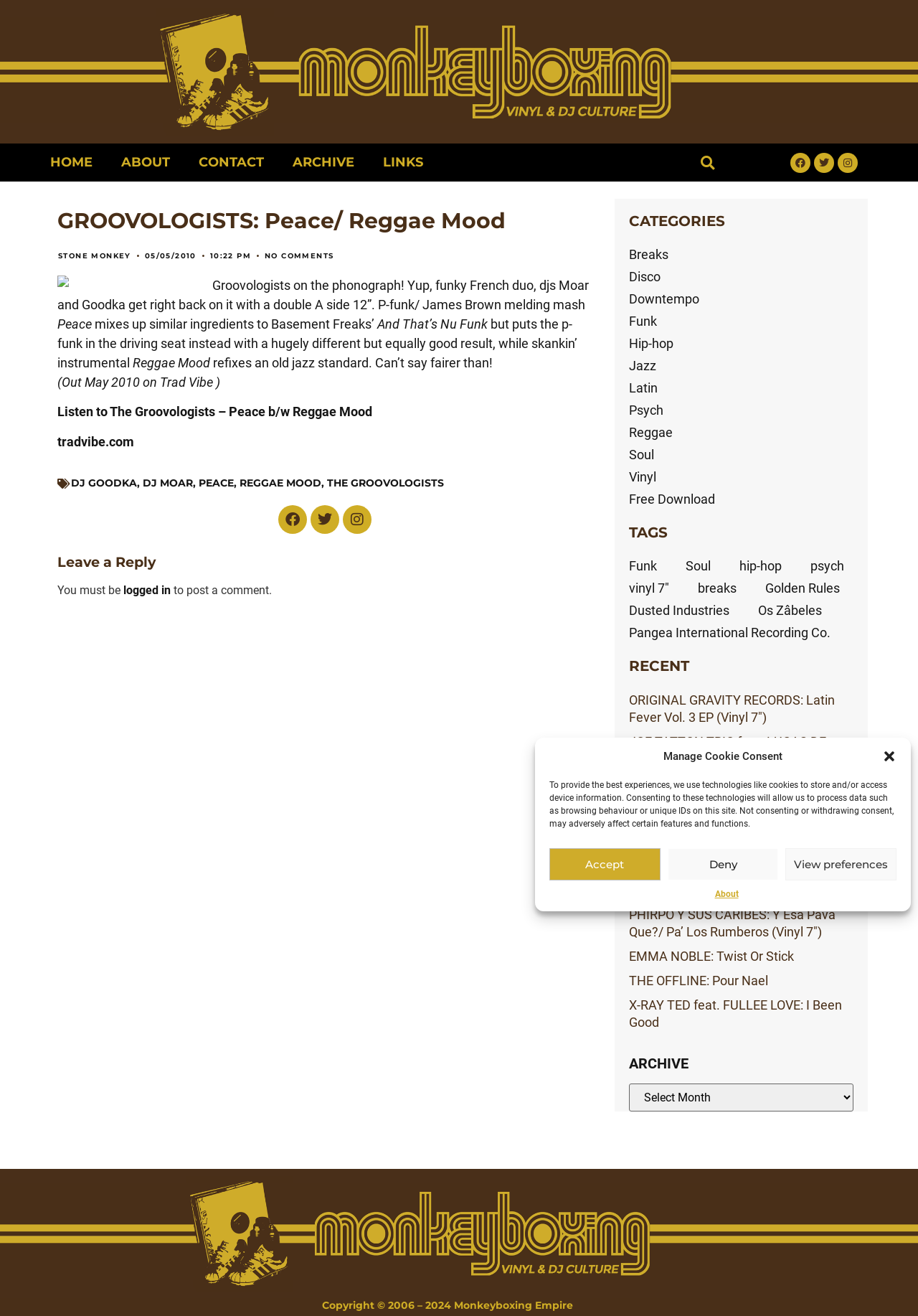Please determine and provide the text content of the webpage's heading.

GROOVOLOGISTS: Peace/ Reggae Mood